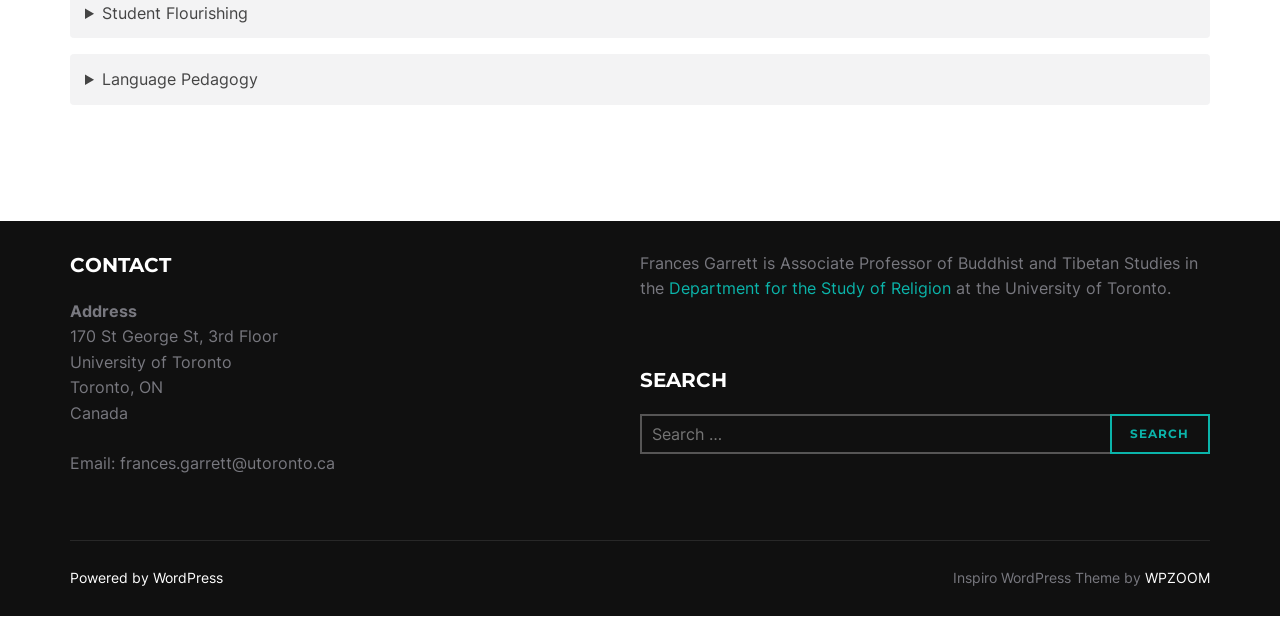Based on the element description "Powered by WordPress", predict the bounding box coordinates of the UI element.

[0.055, 0.89, 0.174, 0.916]